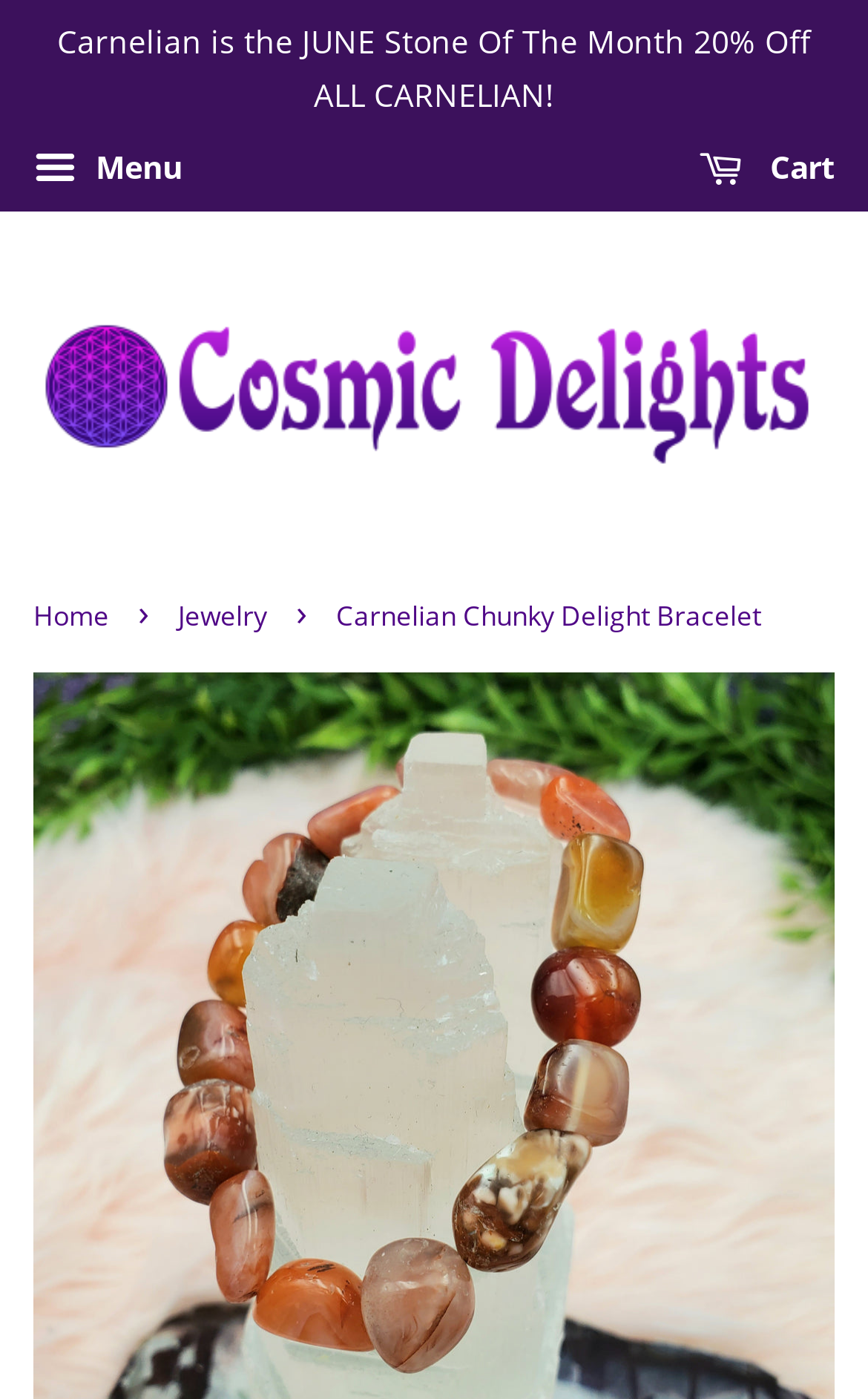What is the logo of the website?
Please use the image to provide a one-word or short phrase answer.

Cosmic Delights